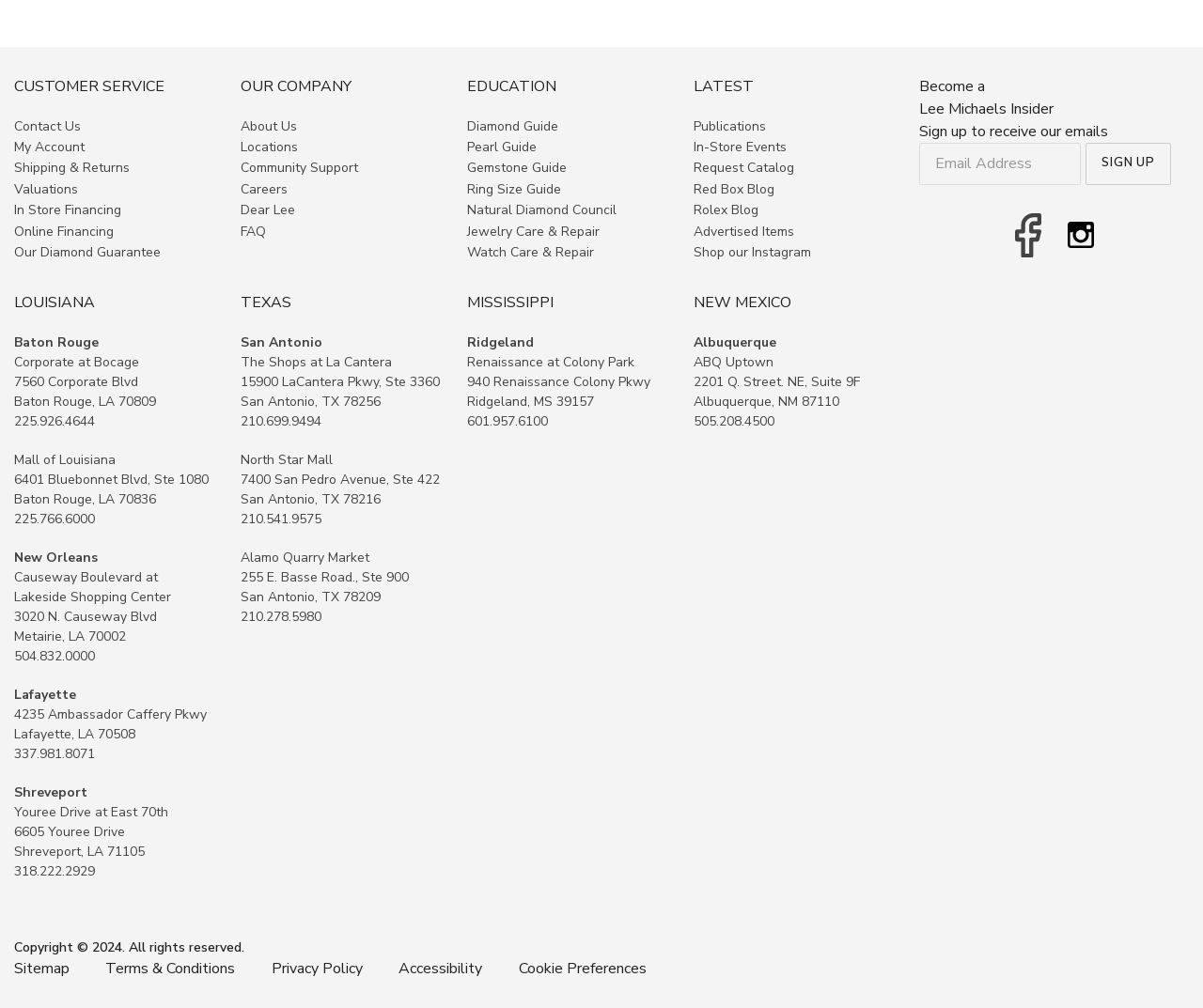Please indicate the bounding box coordinates for the clickable area to complete the following task: "Read the Red Box blog". The coordinates should be specified as four float numbers between 0 and 1, i.e., [left, top, right, bottom].

[0.576, 0.178, 0.643, 0.199]